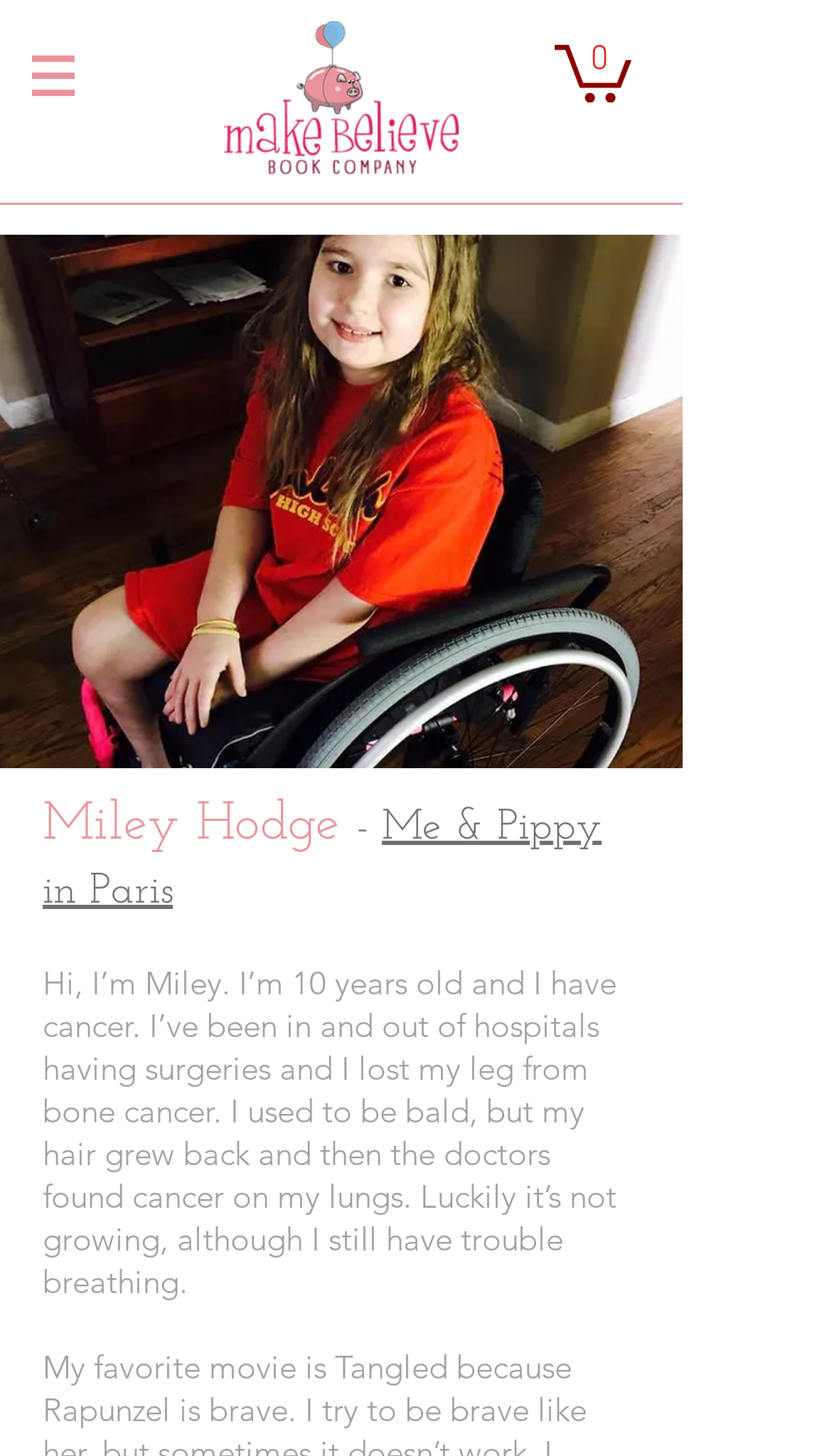What is the title of the book written by Miley Hodge?
Please answer the question with a single word or phrase, referencing the image.

Me & Pippy in Paris